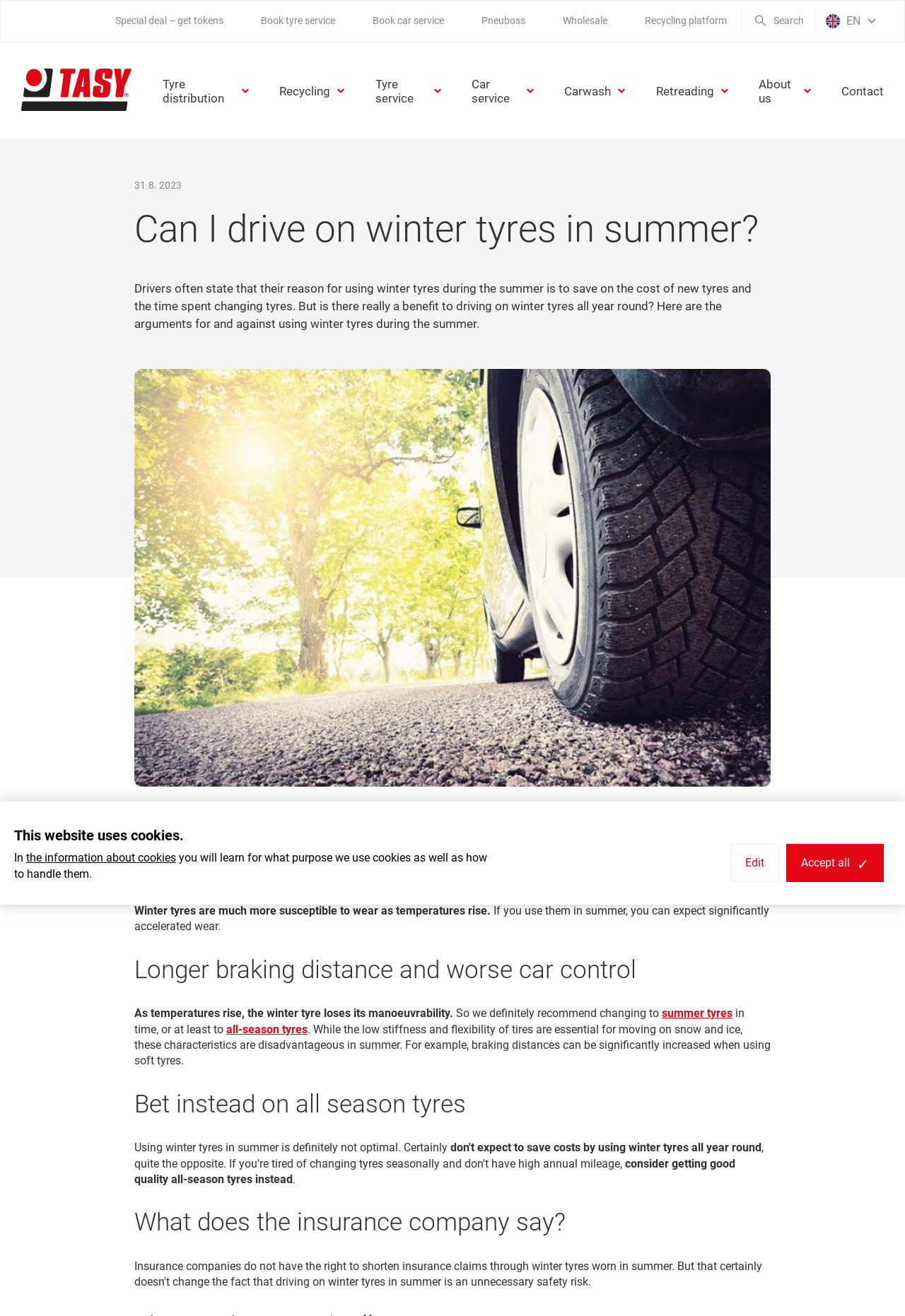Provide the bounding box coordinates for the area that should be clicked to complete the instruction: "Book a 'Tyre service'".

[0.288, 0.012, 0.37, 0.02]